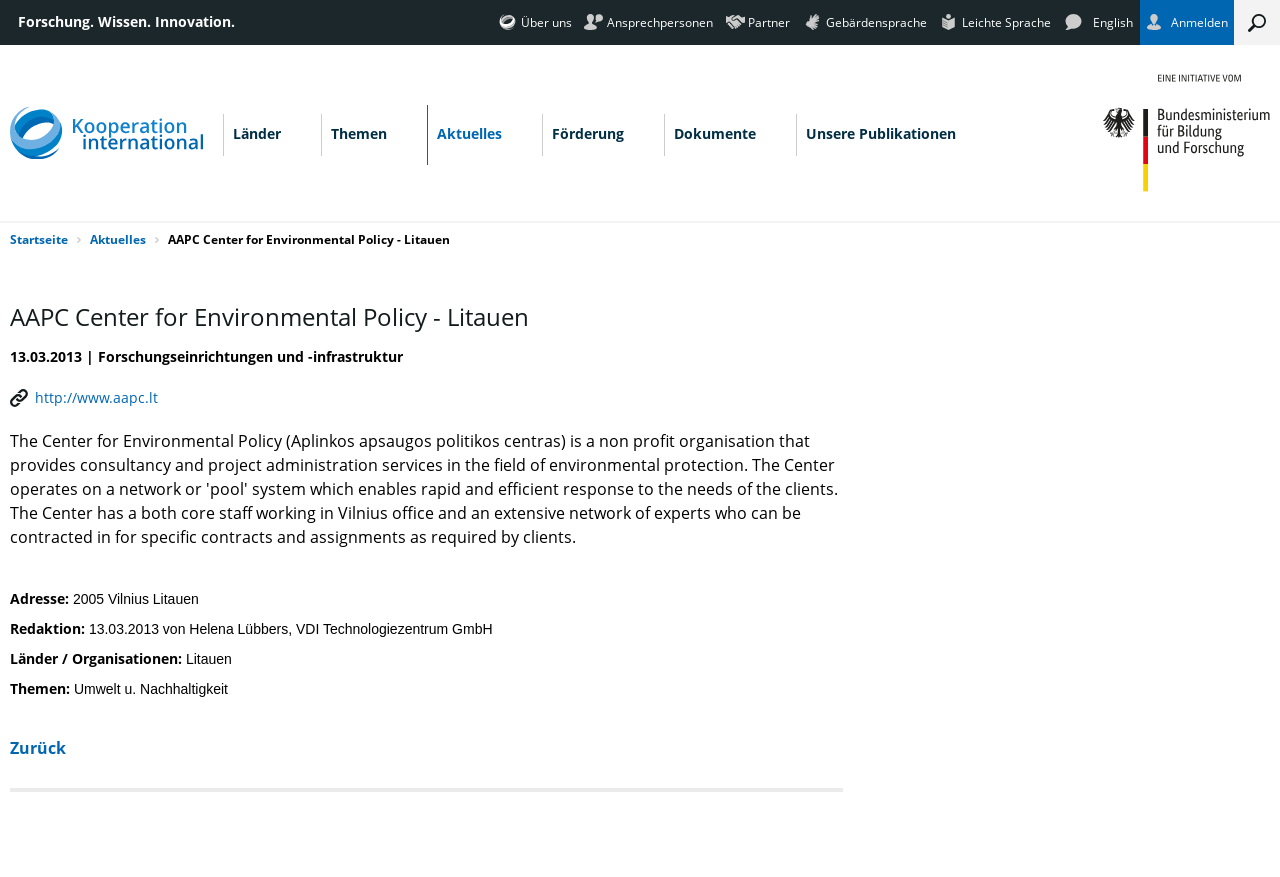Answer briefly with one word or phrase:
What is the language of the webpage?

German